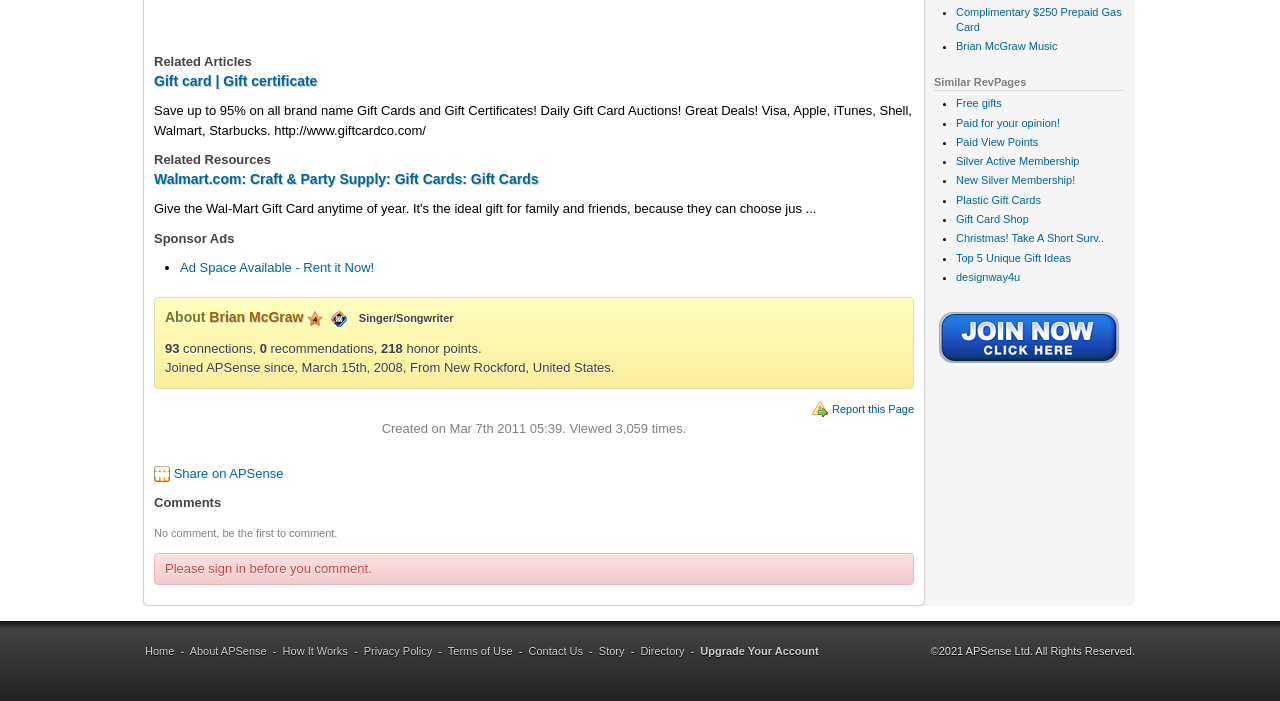Bounding box coordinates are to be given in the format (top-left x, top-left y, bottom-right x, bottom-right y). All values must be floating point numbers between 0 and 1. Provide the bounding box coordinate for the UI element described as: Top 5 Unique Gift Ideas

[0.747, 0.359, 0.837, 0.376]